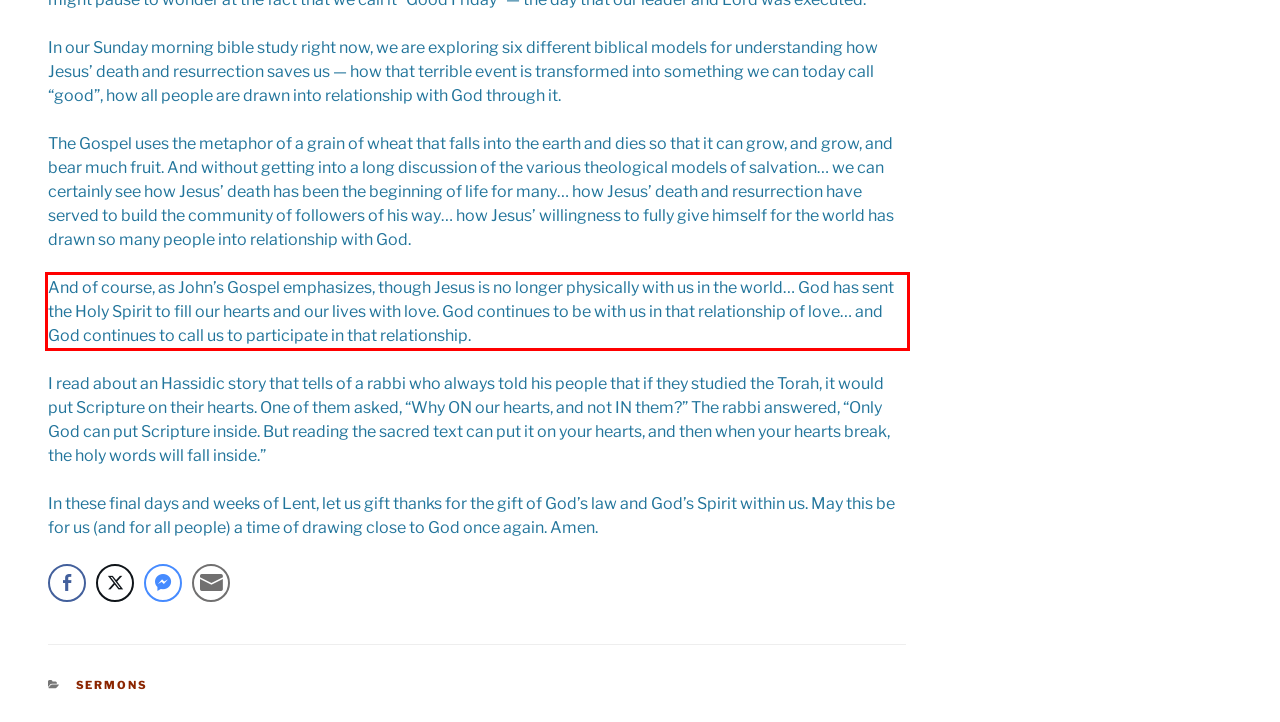Given a screenshot of a webpage containing a red rectangle bounding box, extract and provide the text content found within the red bounding box.

And of course, as John’s Gospel emphasizes, though Jesus is no longer physically with us in the world… God has sent the Holy Spirit to fill our hearts and our lives with love. God continues to be with us in that relationship of love… and God continues to call us to participate in that relationship.